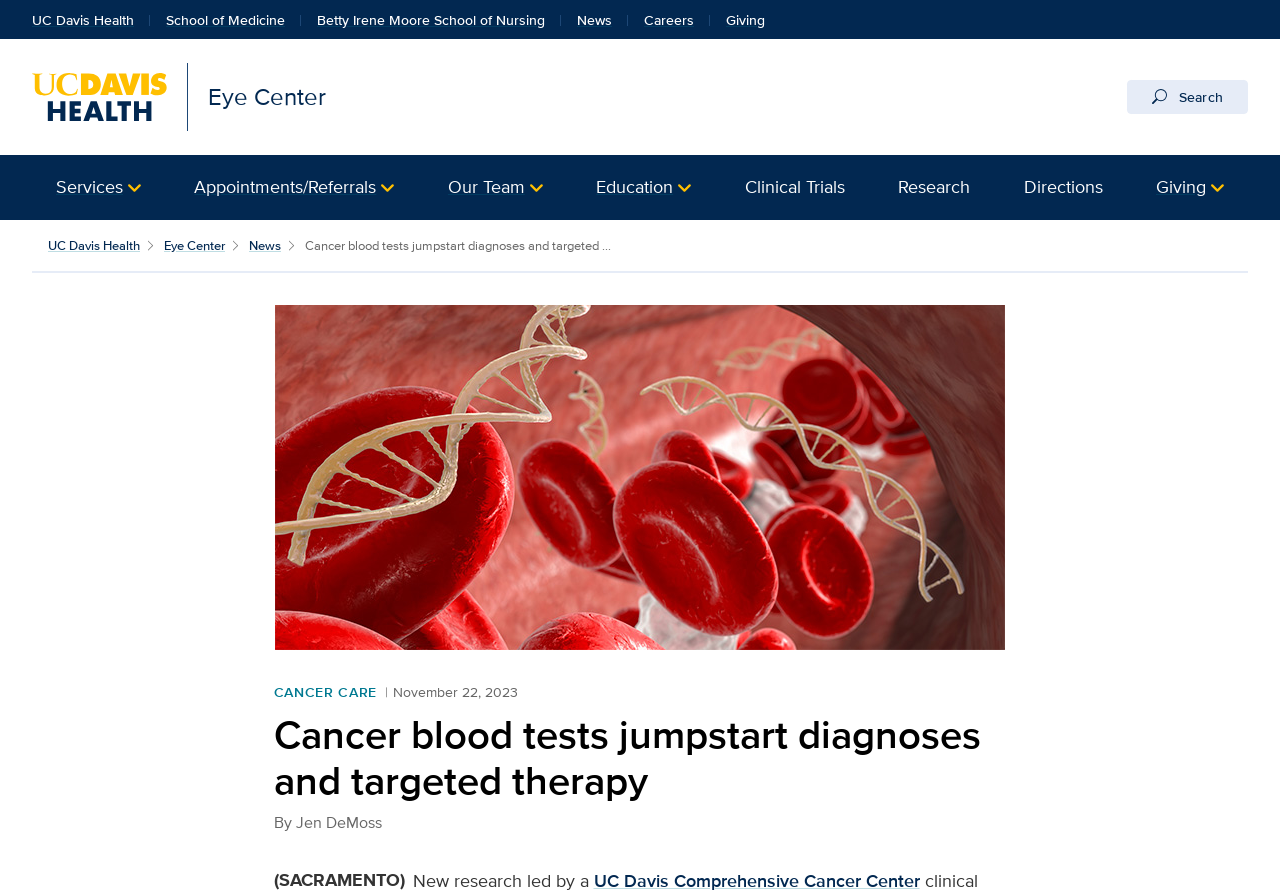What is the name of the health organization?
Your answer should be a single word or phrase derived from the screenshot.

UC Davis Health